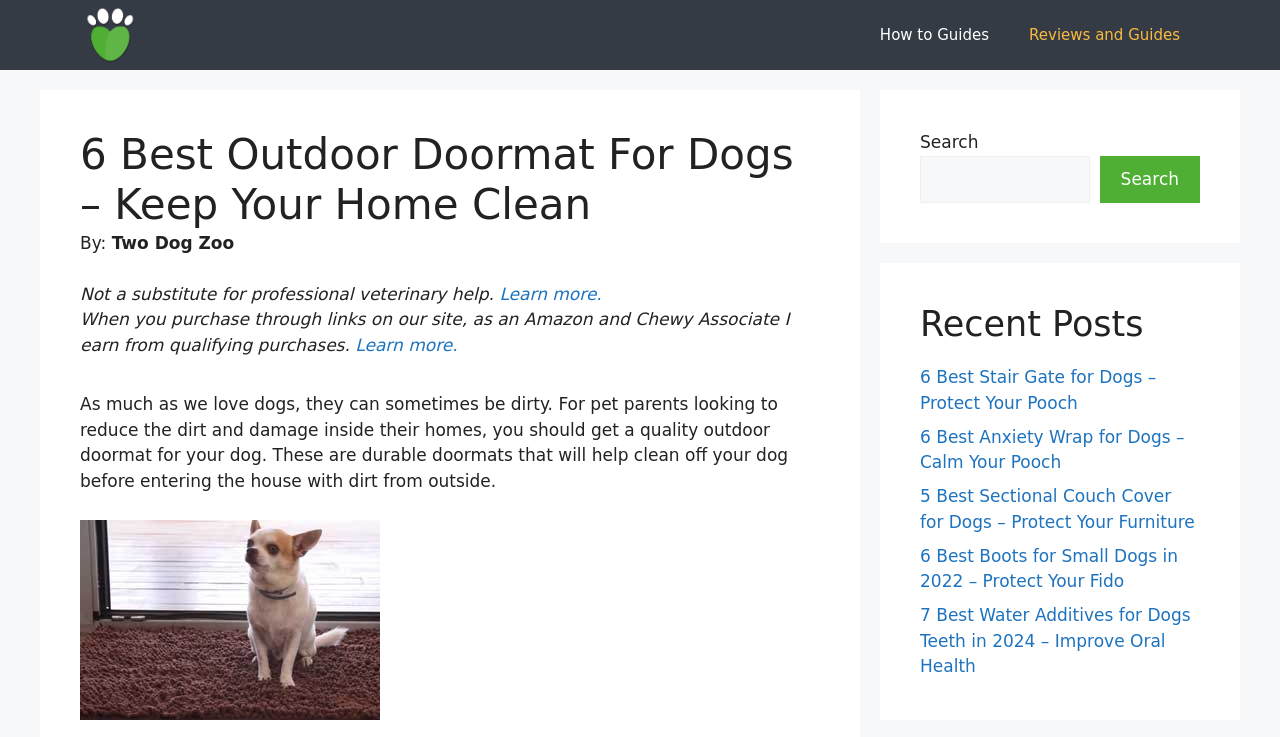Utilize the information from the image to answer the question in detail:
How many recent posts are listed on the webpage?

The webpage has a section titled 'Recent Posts' which lists five links to recent articles, including '6 Best Stair Gate for Dogs', '6 Best Anxiety Wrap for Dogs', and others.